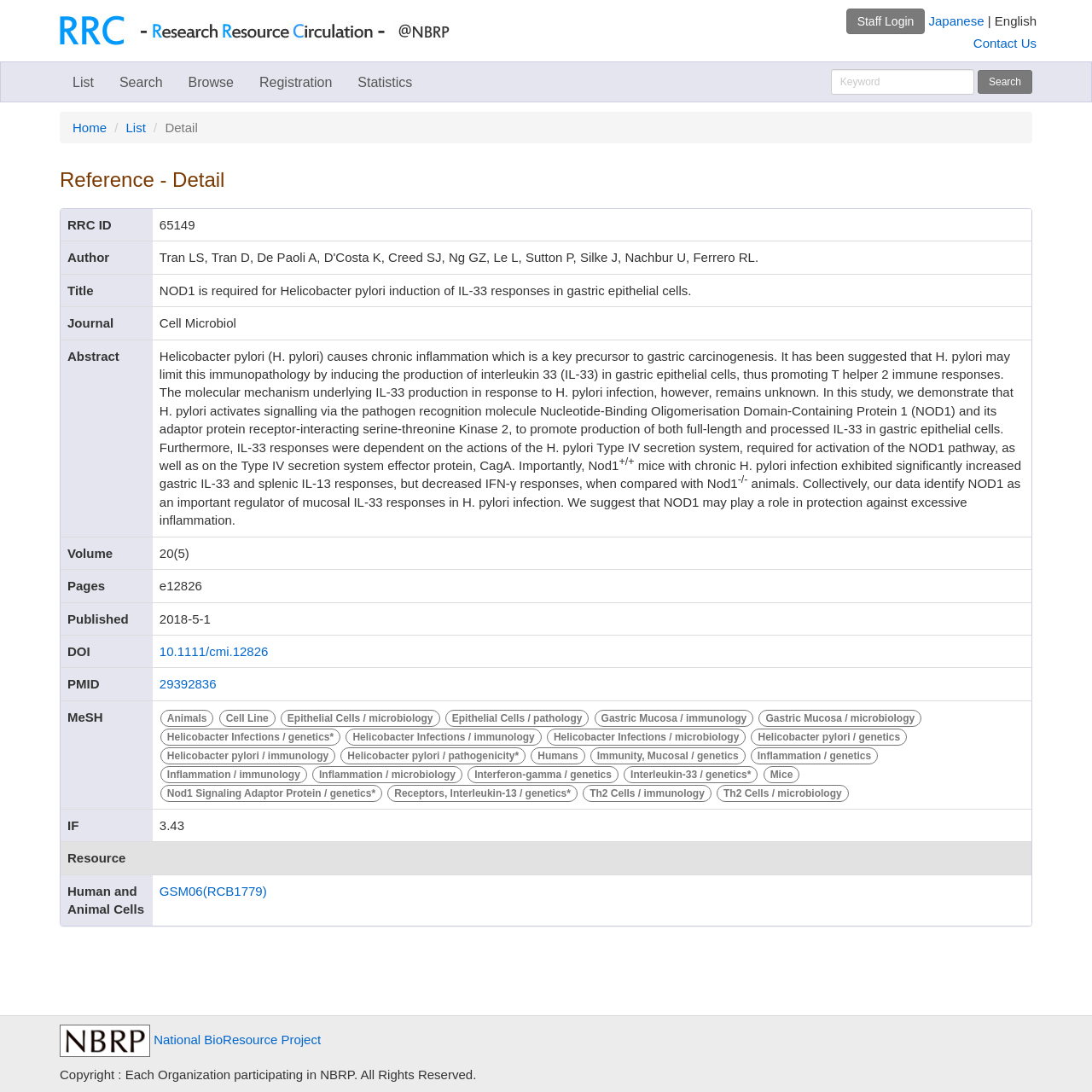Explain the webpage's design and content in an elaborate manner.

The webpage is a reference page for a research resource, specifically a detailed view of a research article. At the top, there is a logo and a link to "Staff Login" on the right, followed by language options, including "Japanese" and "English". Below this, there are several links, including "List", "Search", "Browse", "Registration", and "Statistics".

The main content of the page is a table with multiple rows, each containing information about the research article. The table has headers for "RRC ID", "Author", "Title", "Journal", "Abstract", "Volume", "Pages", "Published", "DOI", "PMID", and "MeSH". The table cells contain the corresponding information for each field.

The abstract is a lengthy text that describes the research article, including its findings and conclusions. There are also several links to related terms, such as "Animals", "Cell Line", "Epithelial Cells", and "Helicobacter pylori", which are likely related to the research topic.

On the right side of the page, there is a search box with a "Search" button, allowing users to search for specific keywords. Below this, there are links to "Home", "List", and "Detail", which likely navigate to other pages within the research resource.

Overall, the webpage appears to be a detailed view of a research article, providing comprehensive information about the article, including its abstract, authors, and related terms.